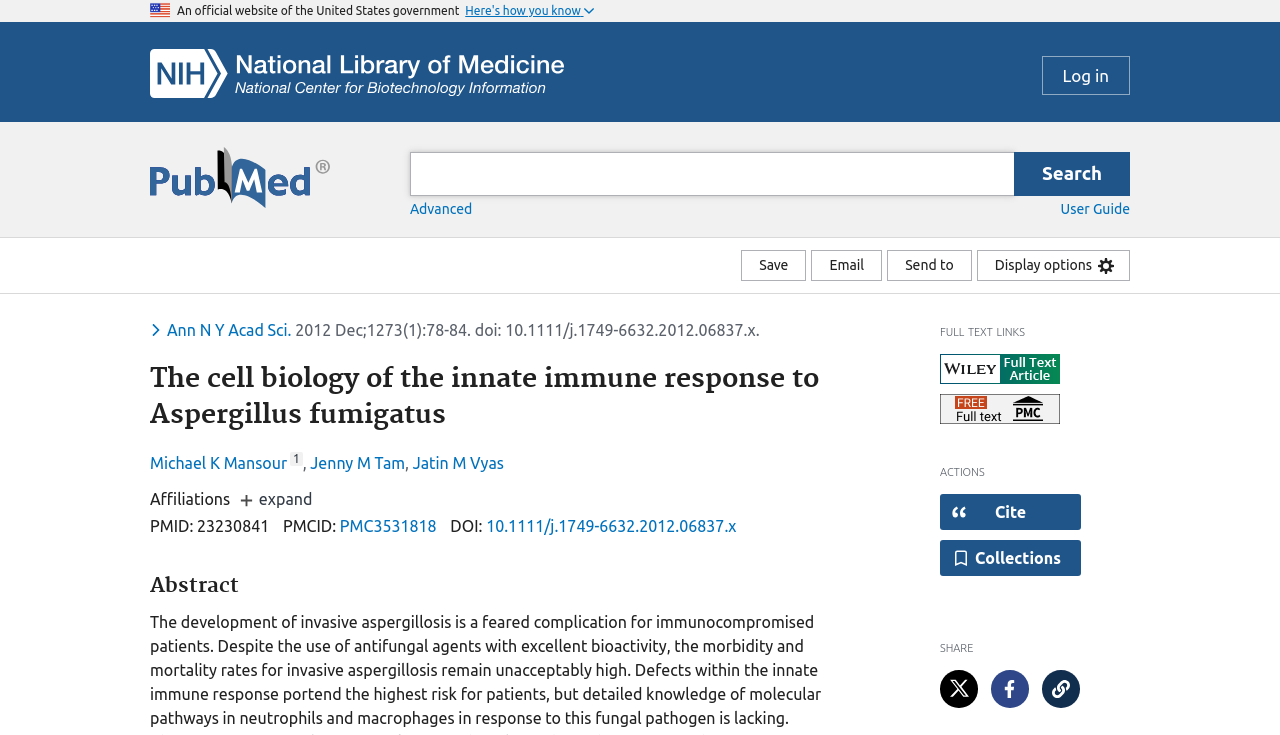Explain in detail what is displayed on the webpage.

This webpage appears to be a scientific article page on the PubMed website. At the top, there is a header section with a U.S. flag icon, an official government website label, and a button to expand a dropdown menu. Below this, there is a search bar with a PubMed logo and a link to log in.

The main content of the page is divided into several sections. The first section has a heading "The cell biology of the innate immune response to Aspergillus fumigatus" and displays the authors' names, including Michael K Mansour, Jenny M Tam, and Jatin M Vyas, along with their affiliations. There is also a button to expand the author list.

Below this, there is a section with publication information, including the journal name, publication date, and DOI. The article's abstract is displayed in a separate section, but its content is not provided in the accessibility tree.

On the right side of the page, there are several buttons and links, including options to save the article, email it, or send it to others. There are also links to full-text providers and a button to display options for the article. Additionally, there are social media links to share the article on Twitter and Facebook.

At the bottom of the page, there is a section with links to related articles and a button to show the article's permalink. Overall, the webpage appears to be a detailed article page with various features and options for users to interact with the content.